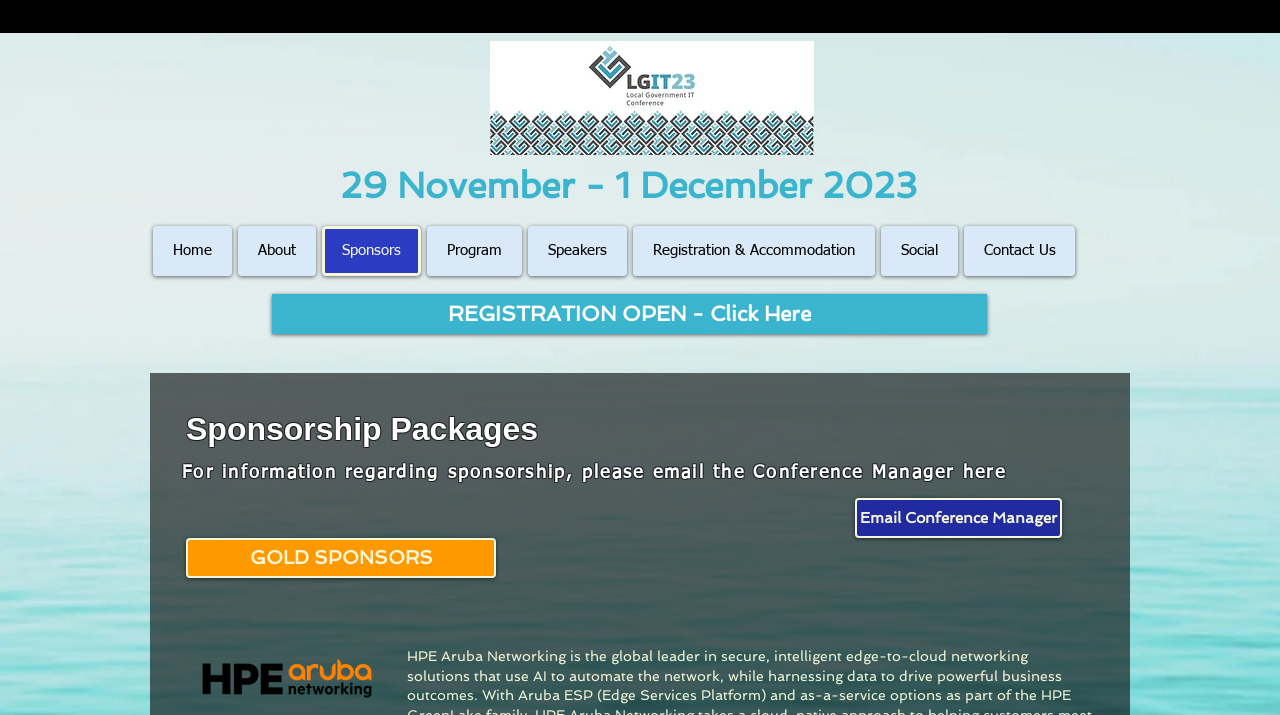Locate the bounding box coordinates of the clickable element to fulfill the following instruction: "Go to 'Top 10 Crypto Wallets to Use Right Now & How Does it Work?' post". Provide the coordinates as four float numbers between 0 and 1 in the format [left, top, right, bottom].

None